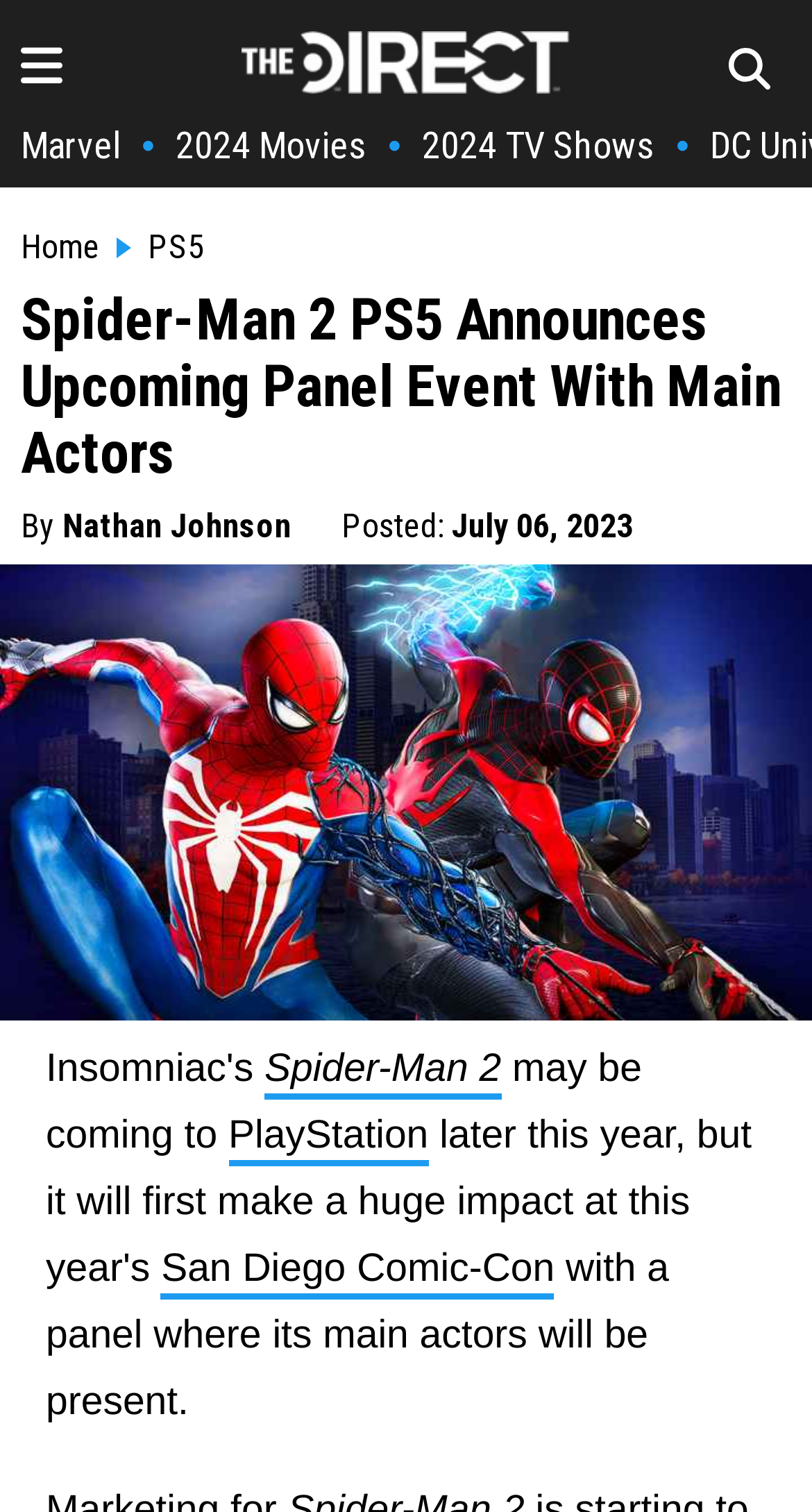Identify the bounding box coordinates for the element you need to click to achieve the following task: "visit Marvel page". The coordinates must be four float values ranging from 0 to 1, formatted as [left, top, right, bottom].

[0.026, 0.081, 0.149, 0.11]